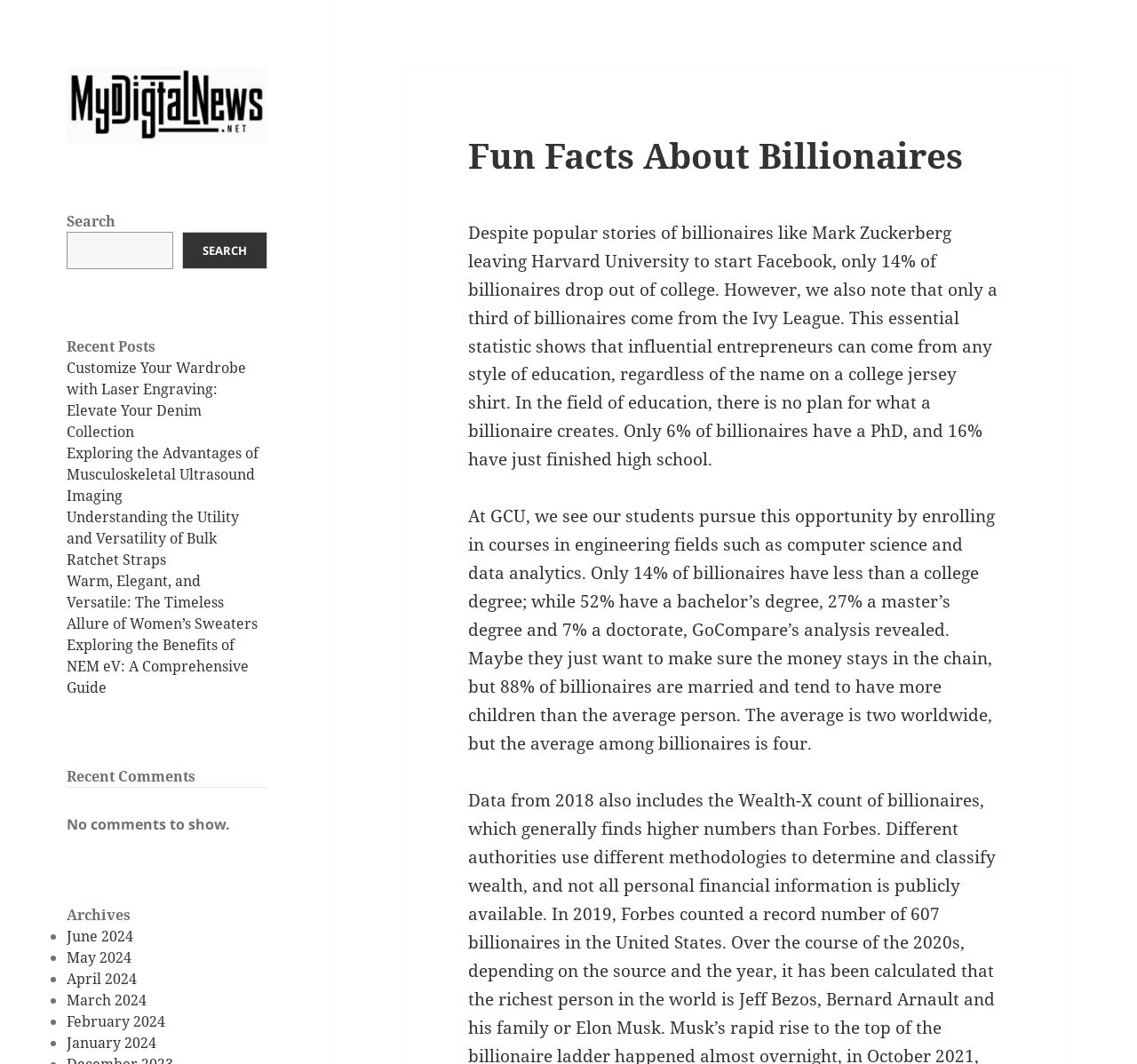How many children do billionaires tend to have on average?
Based on the image, please offer an in-depth response to the question.

According to the text, 'The average is two worldwide, but the average among billionaires is four.' This suggests that billionaires tend to have more children than the average person.